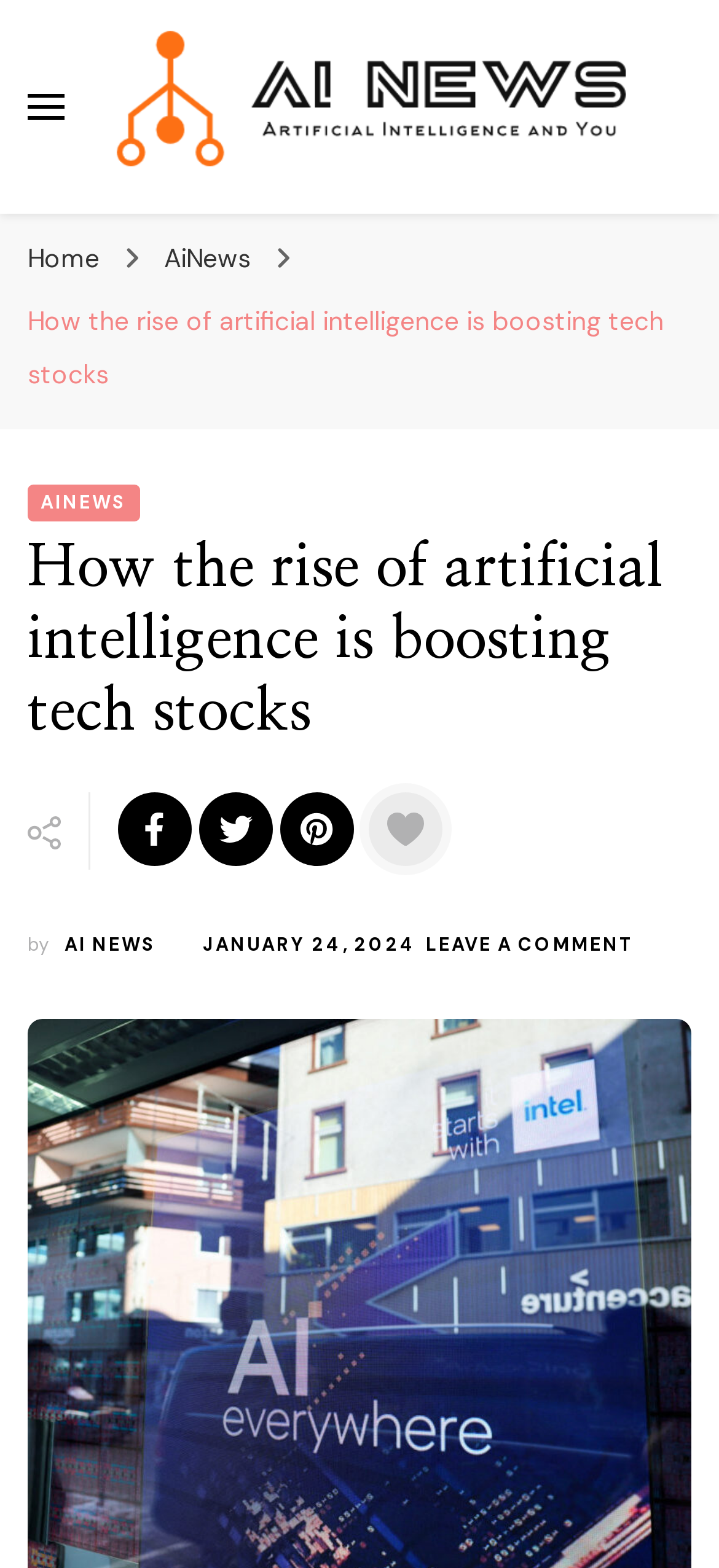Identify the bounding box coordinates for the UI element described by the following text: "January 24, 2024January 24, 2024". Provide the coordinates as four float numbers between 0 and 1, in the format [left, top, right, bottom].

[0.282, 0.592, 0.579, 0.613]